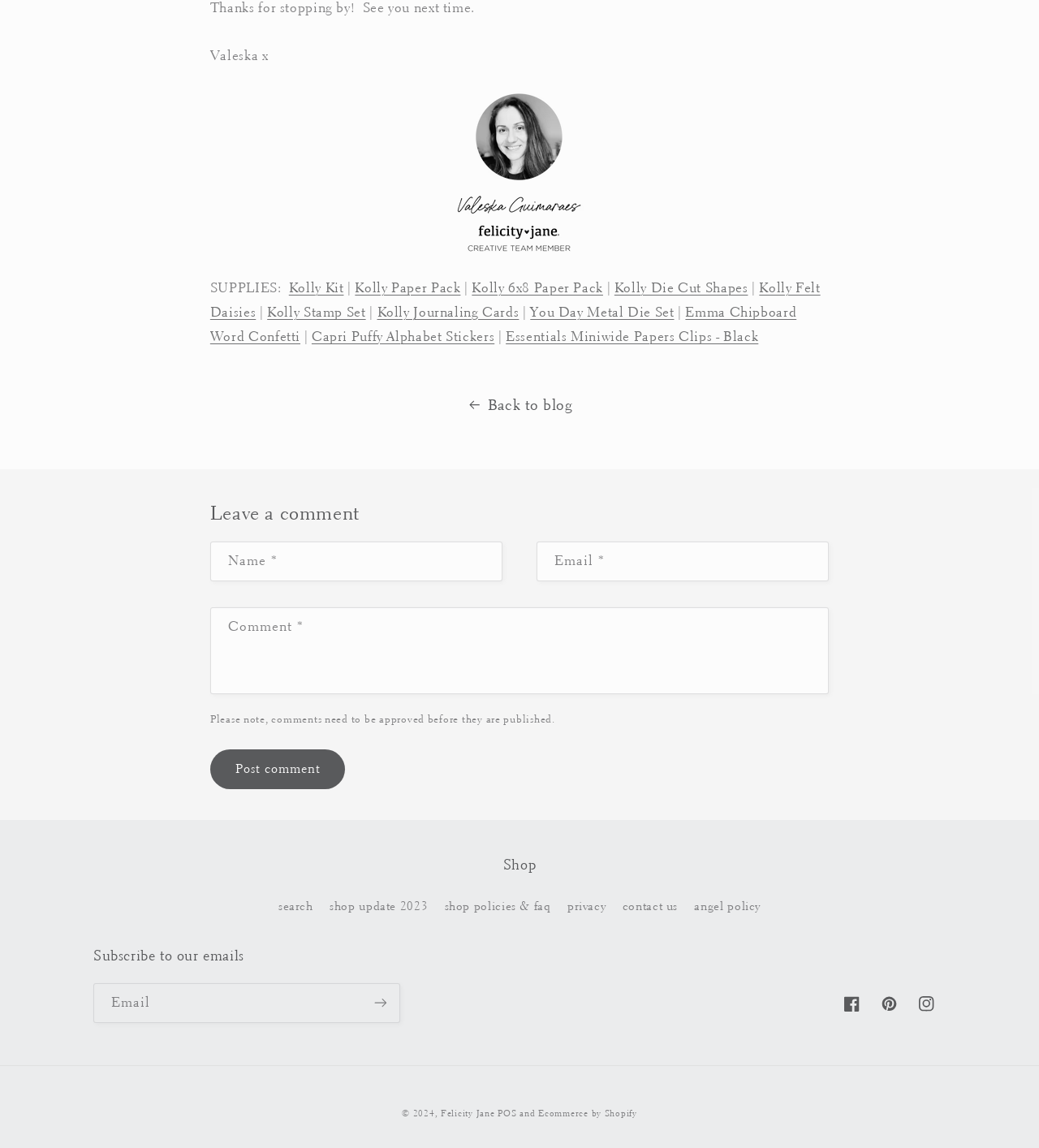Respond with a single word or short phrase to the following question: 
What is the first supply item listed?

Kolly Kit